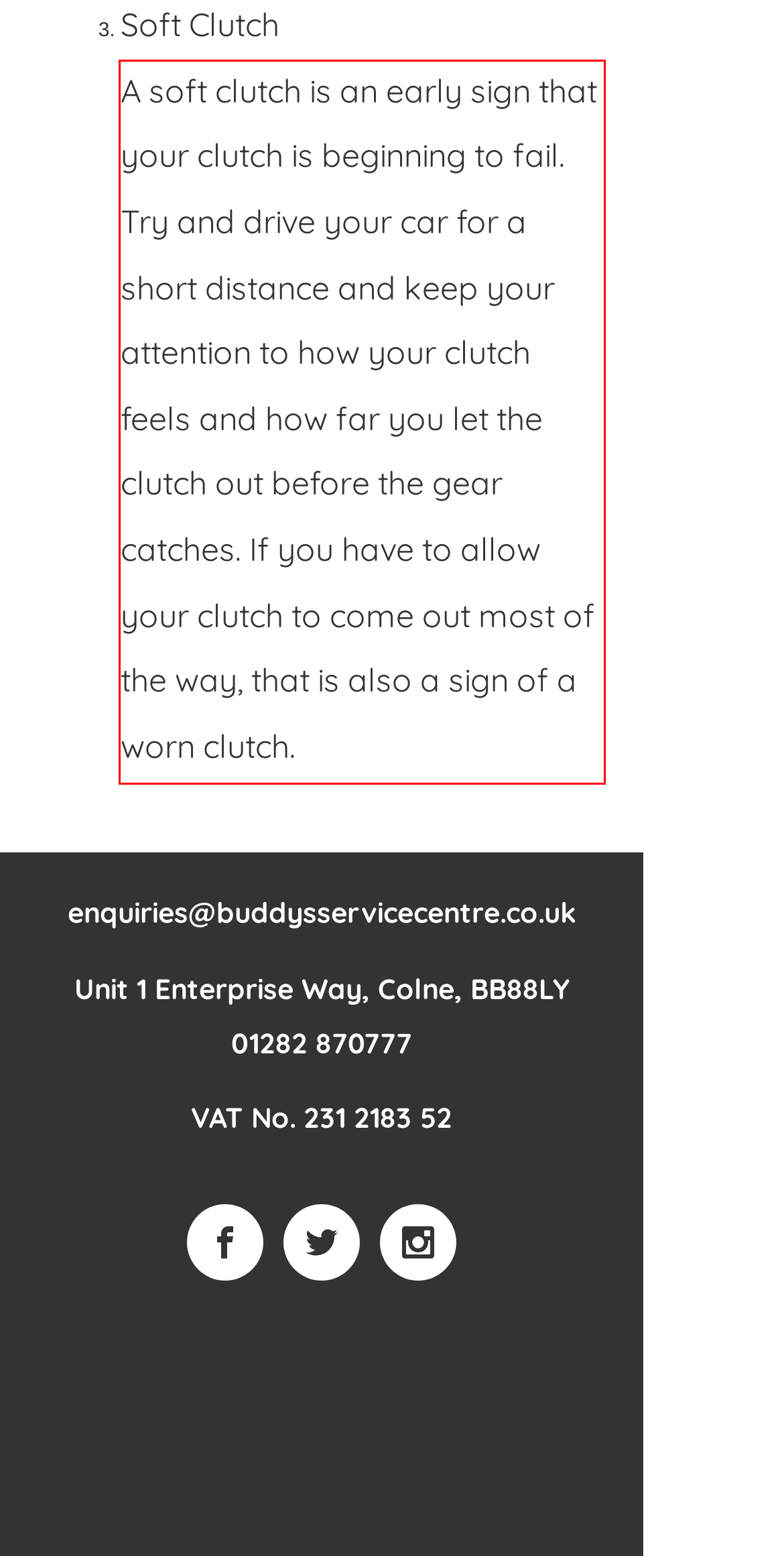Please look at the screenshot provided and find the red bounding box. Extract the text content contained within this bounding box.

A soft clutch is an early sign that your clutch is beginning to fail. Try and drive your car for a short distance and keep your attention to how your clutch feels and how far you let the clutch out before the gear catches. If you have to allow your clutch to come out most of the way, that is also a sign of a worn clutch.